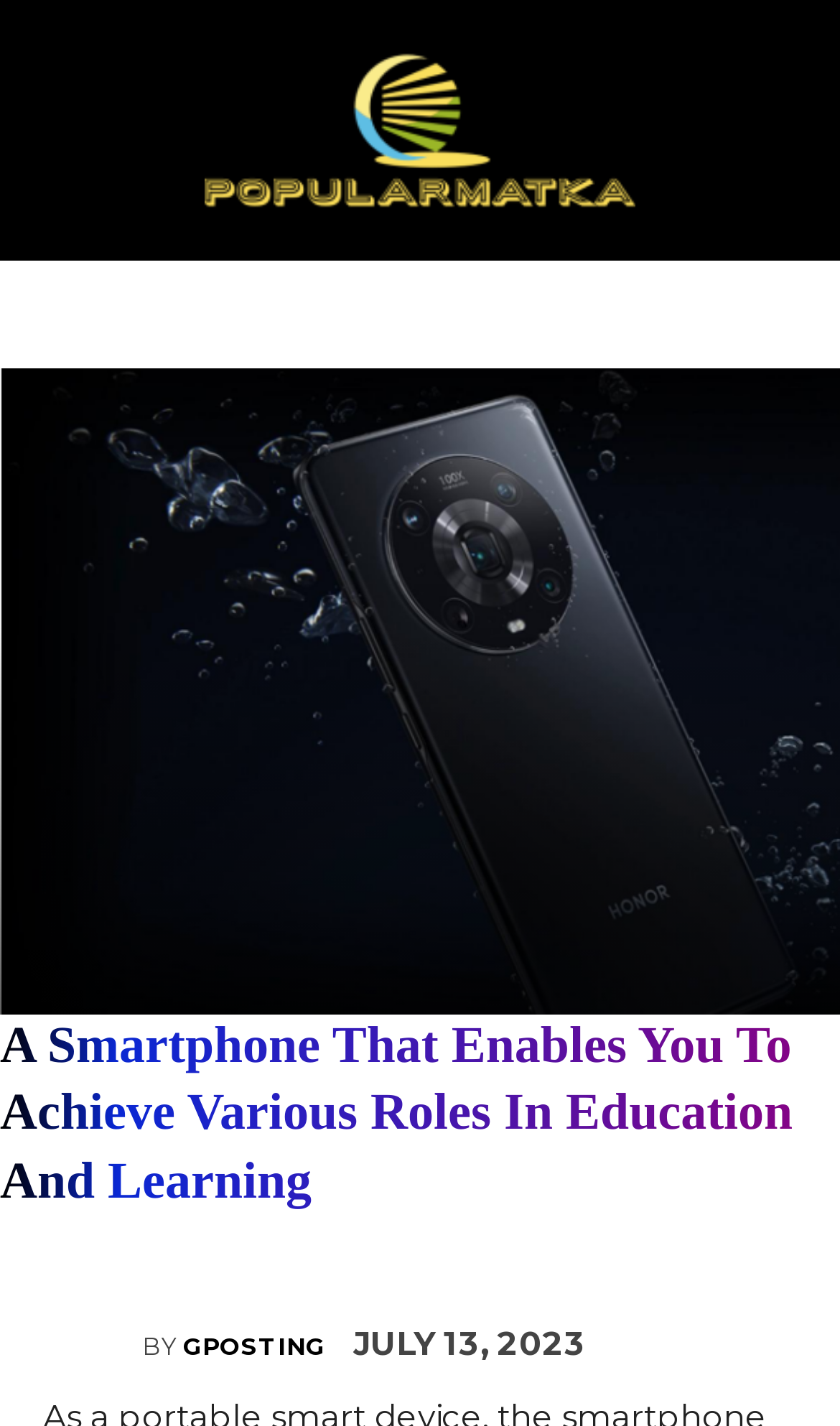What is the author of the article?
Please look at the screenshot and answer in one word or a short phrase.

Not specified